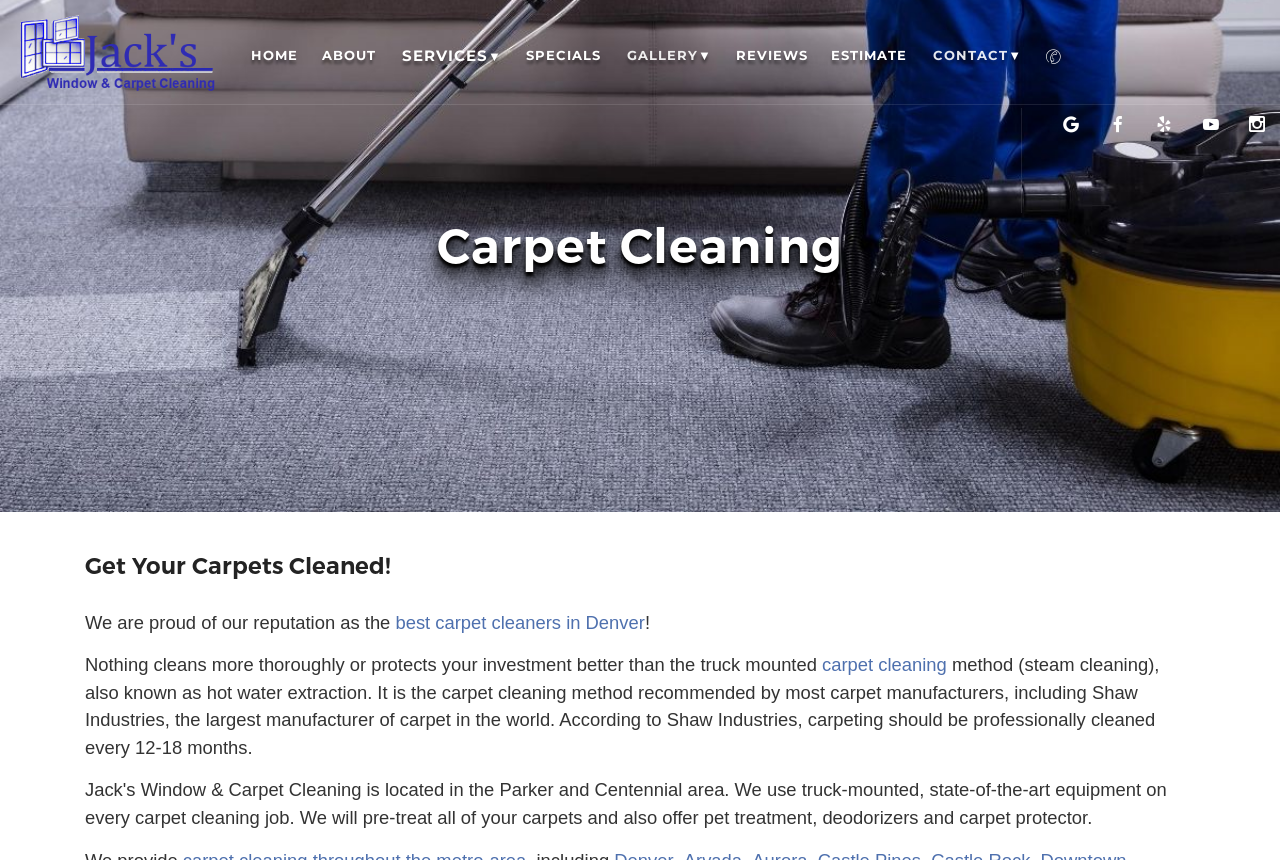Using the information in the image, give a detailed answer to the following question: What is the company name?

I found the company name by looking at the logo link at the top left corner of the webpage, which says 'Jack's Window & Carpet Cleaning logo light'.